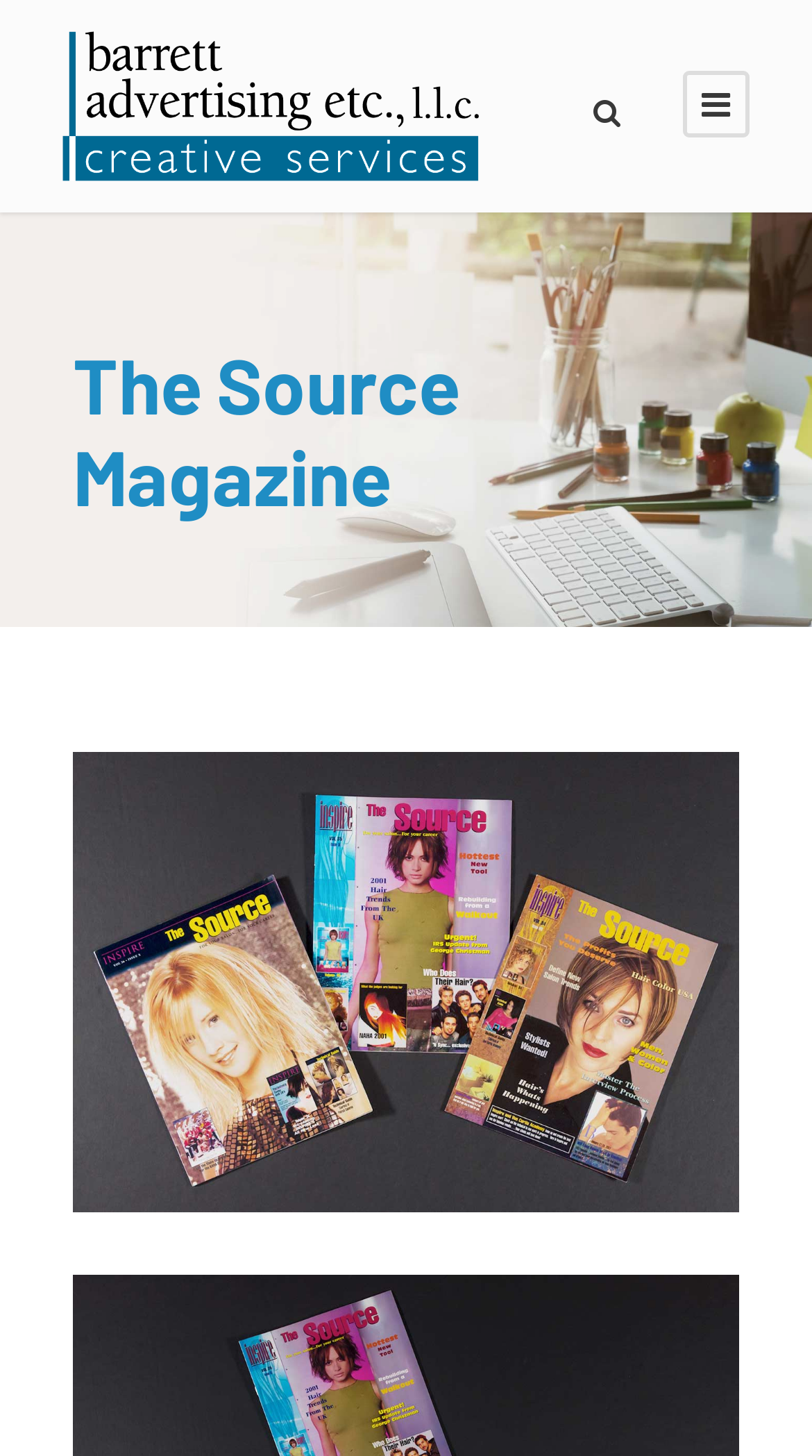Describe the webpage meticulously, covering all significant aspects.

The webpage is titled "The Source Magazine – barrett advertising etc., llc". At the top-left corner, there is a link and an image, both labeled "barrett advertising etc., llc", which suggests a logo or branding element. 

Below the logo, there is a prominent heading that reads "The Source Magazine", taking up a significant portion of the top section of the page. 

On the top-right corner, there is a link with a Facebook icon, indicated by the Unicode character "\uf0c9". 

Further down the page, there is a link that reads "barrett advertising etc portfolio: The Source Magazine Covers" with an accompanying image. The image is positioned above the link, taking up more vertical space. 

At the bottom-right corner, there is another link with a Twitter icon, indicated by the Unicode character "\uf106".